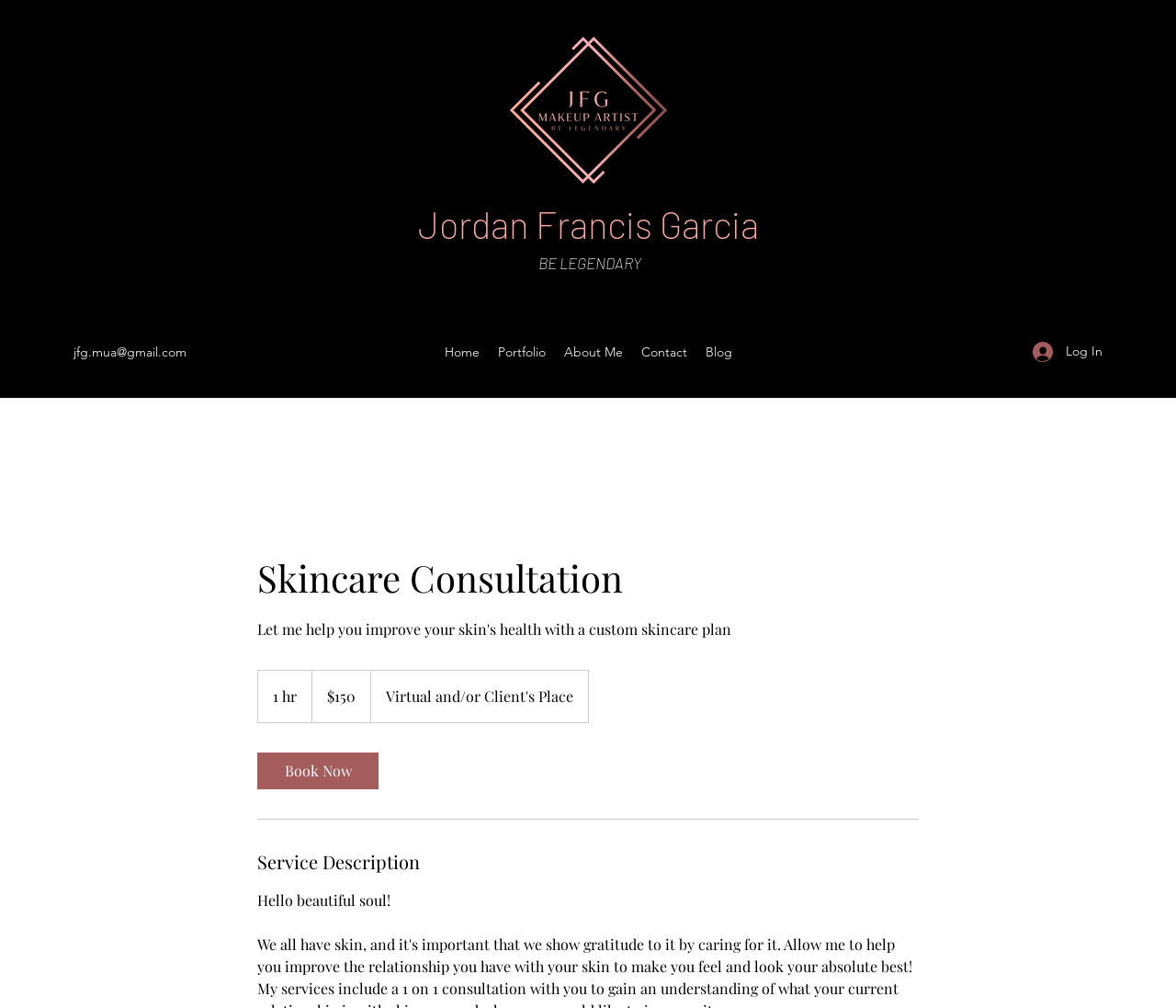Extract the bounding box coordinates for the UI element described by the text: "Portfolio". The coordinates should be in the form of [left, top, right, bottom] with values between 0 and 1.

[0.415, 0.335, 0.471, 0.363]